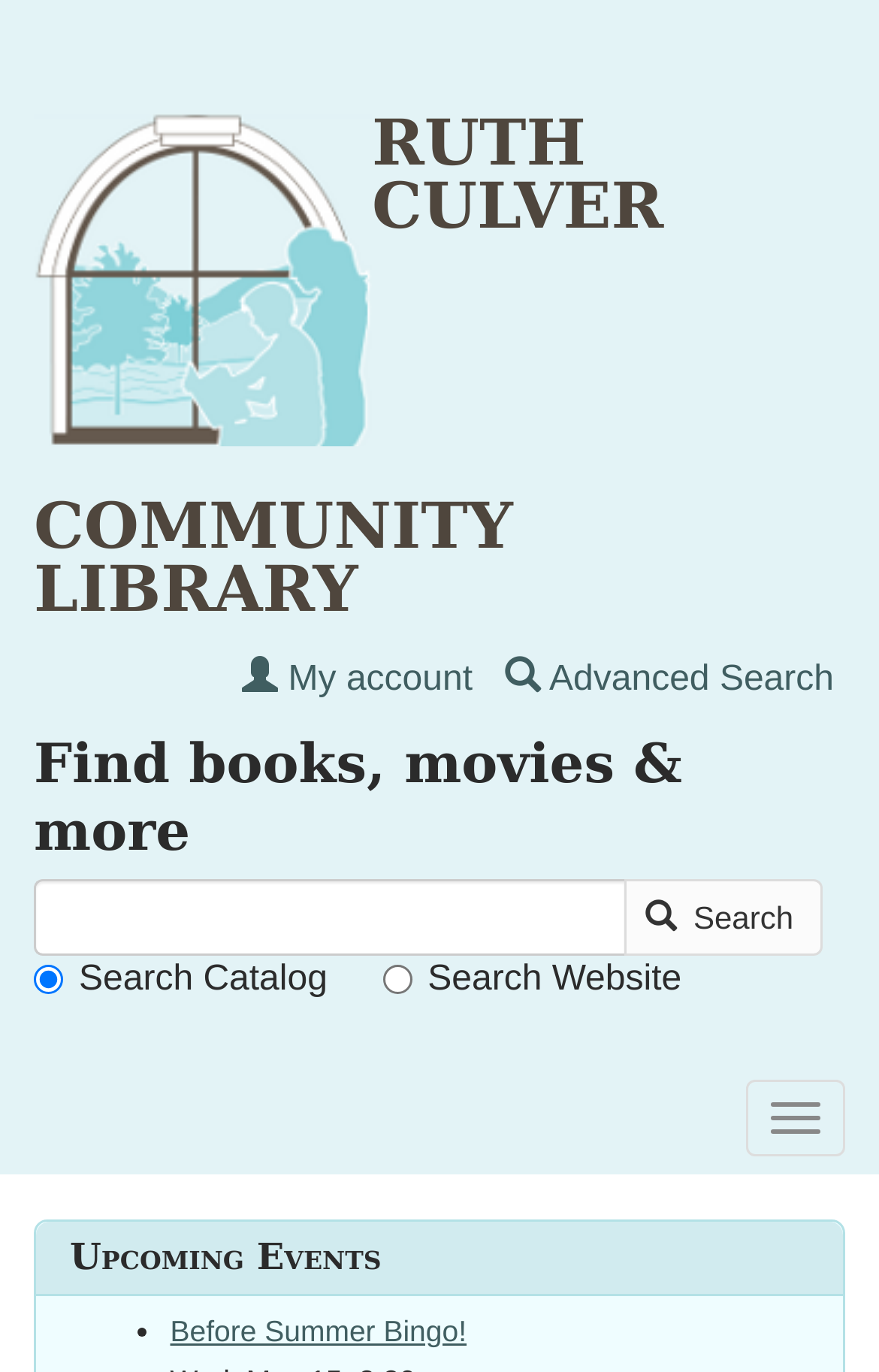Answer with a single word or phrase: 
How many navigation links are at the top of the page?

3